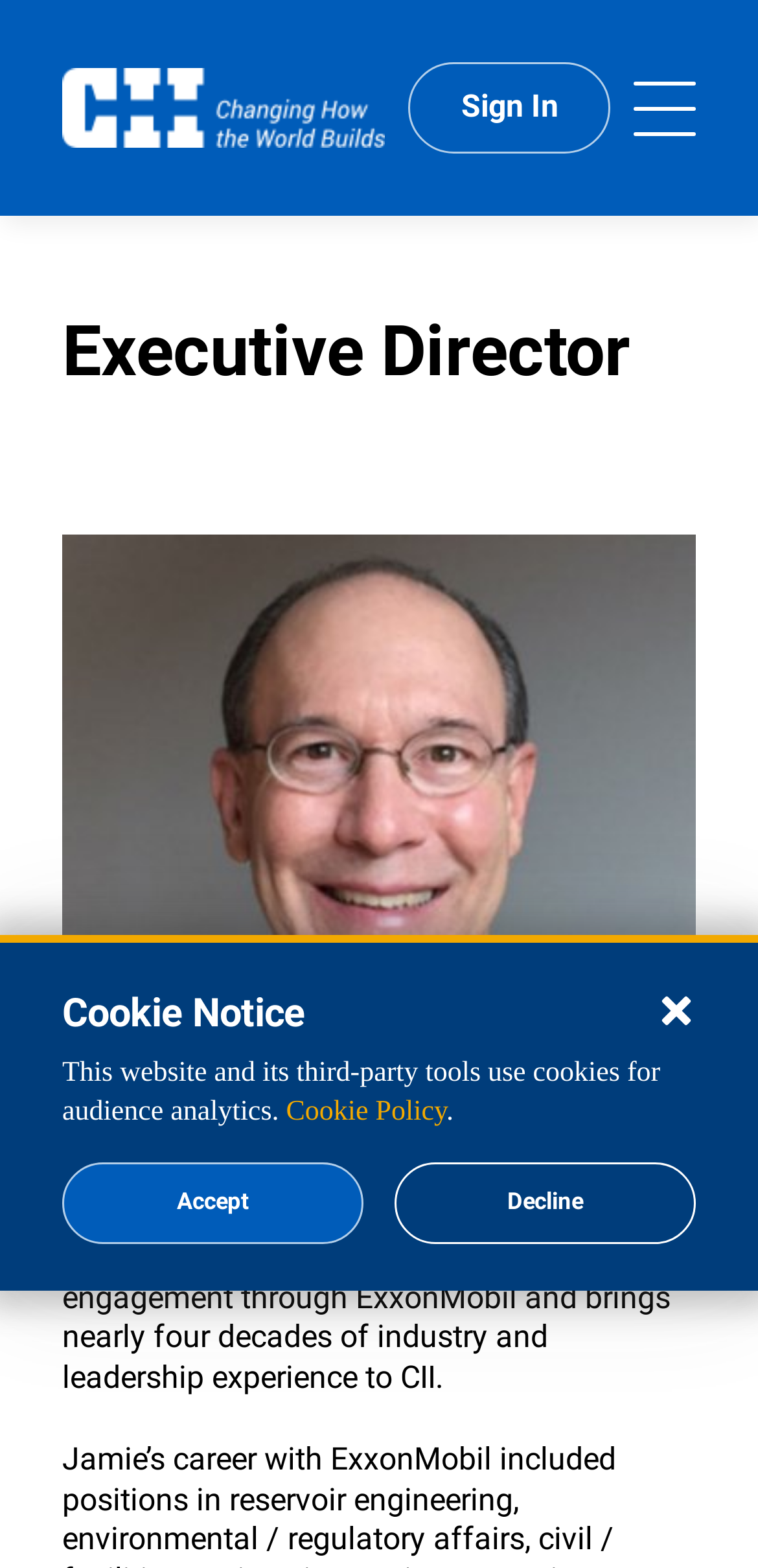How many buttons are on the webpage?
Using the image, respond with a single word or phrase.

5